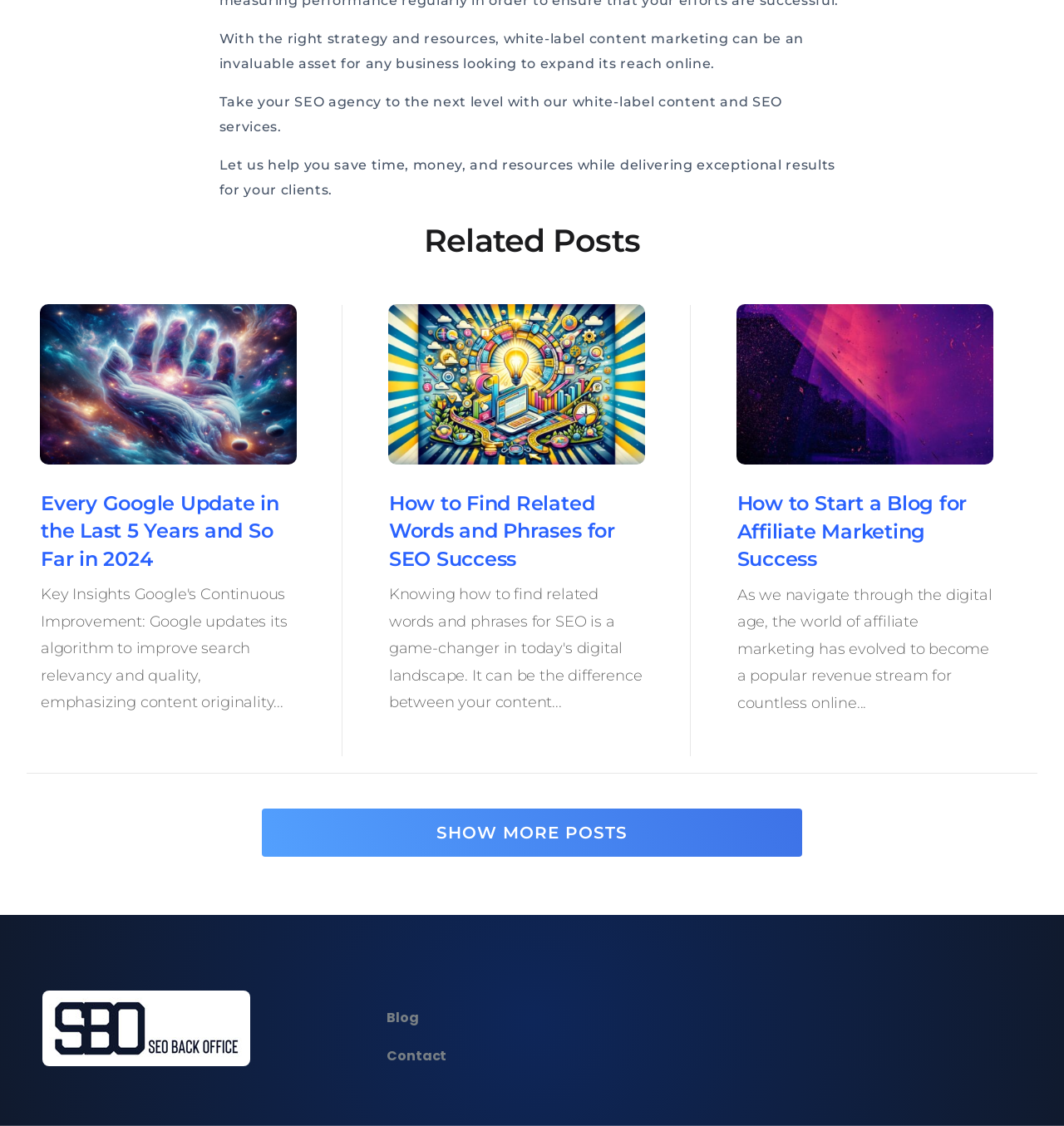From the screenshot, find the bounding box of the UI element matching this description: "Contact". Supply the bounding box coordinates in the form [left, top, right, bottom], each a float between 0 and 1.

[0.364, 0.929, 0.42, 0.946]